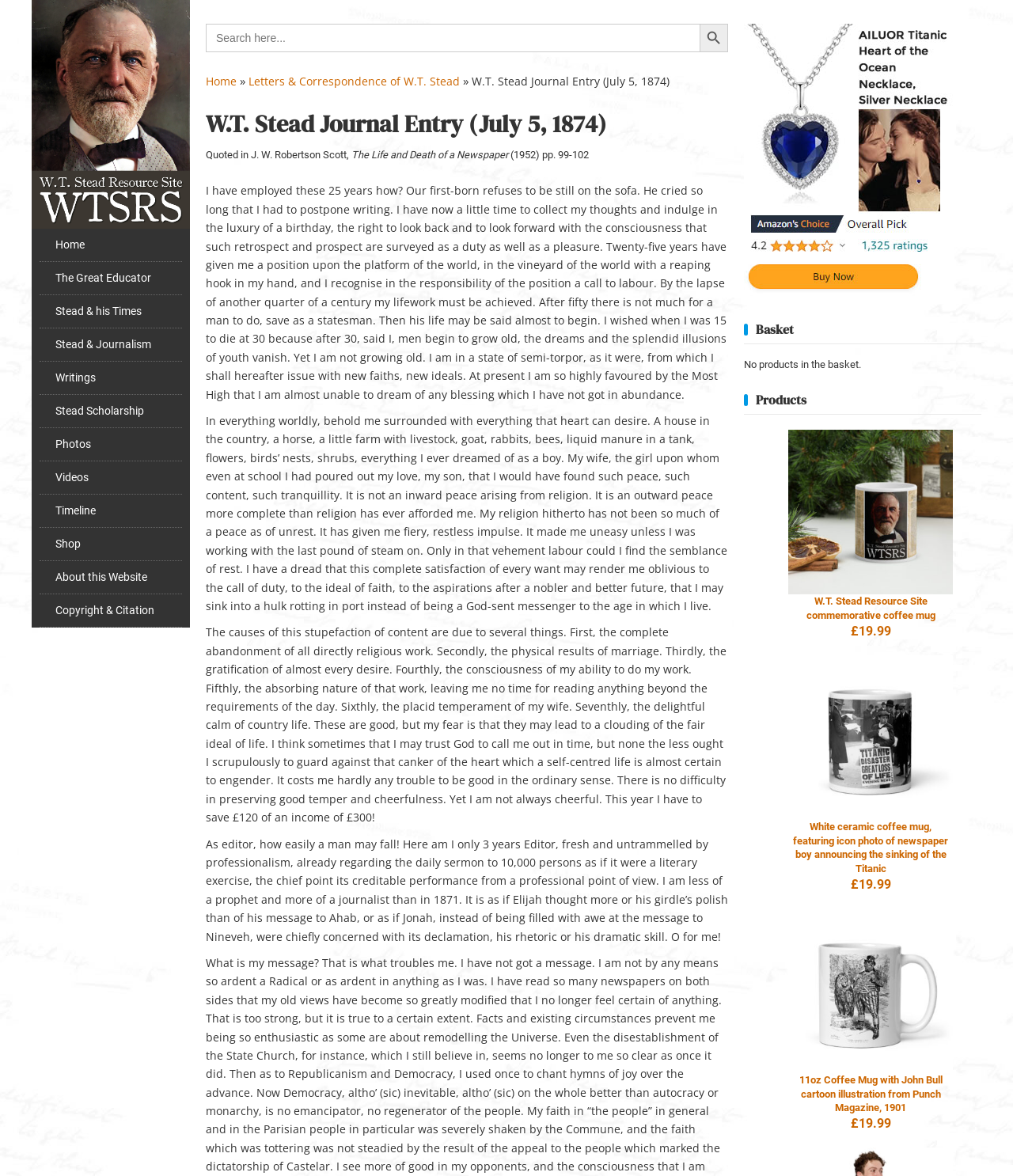Find the bounding box coordinates of the element to click in order to complete this instruction: "Go to Home page". The bounding box coordinates must be four float numbers between 0 and 1, denoted as [left, top, right, bottom].

[0.203, 0.063, 0.234, 0.076]